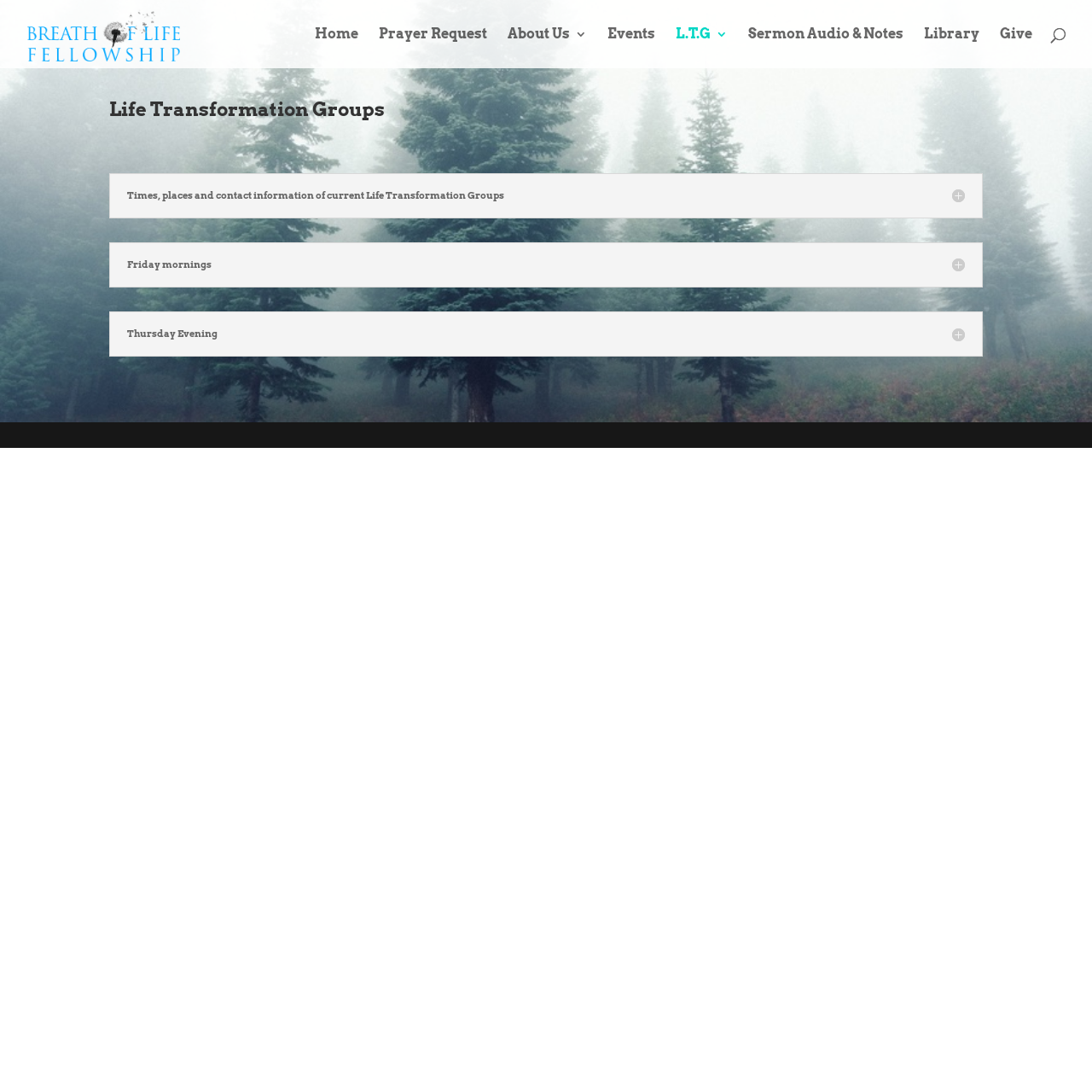Use a single word or phrase to answer the following:
How many links are in the top navigation bar?

8